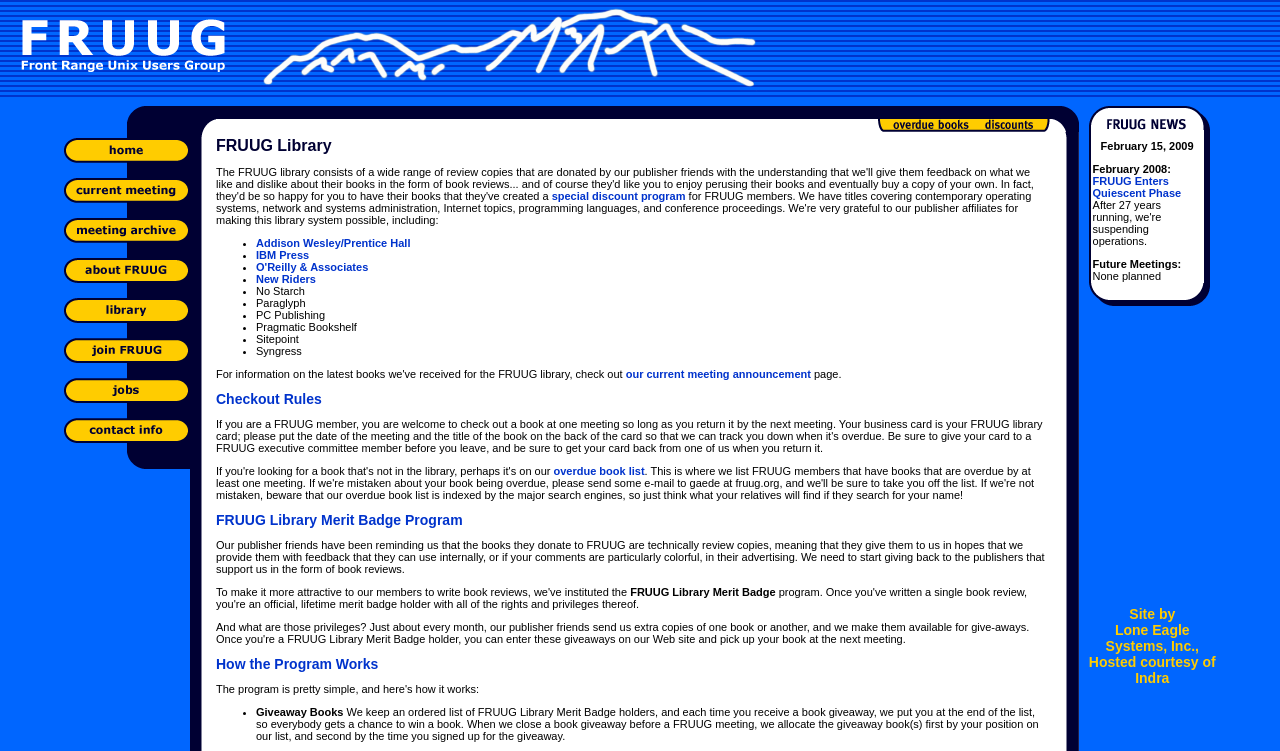Find and provide the bounding box coordinates for the UI element described with: "our current meeting announcement".

[0.489, 0.49, 0.634, 0.506]